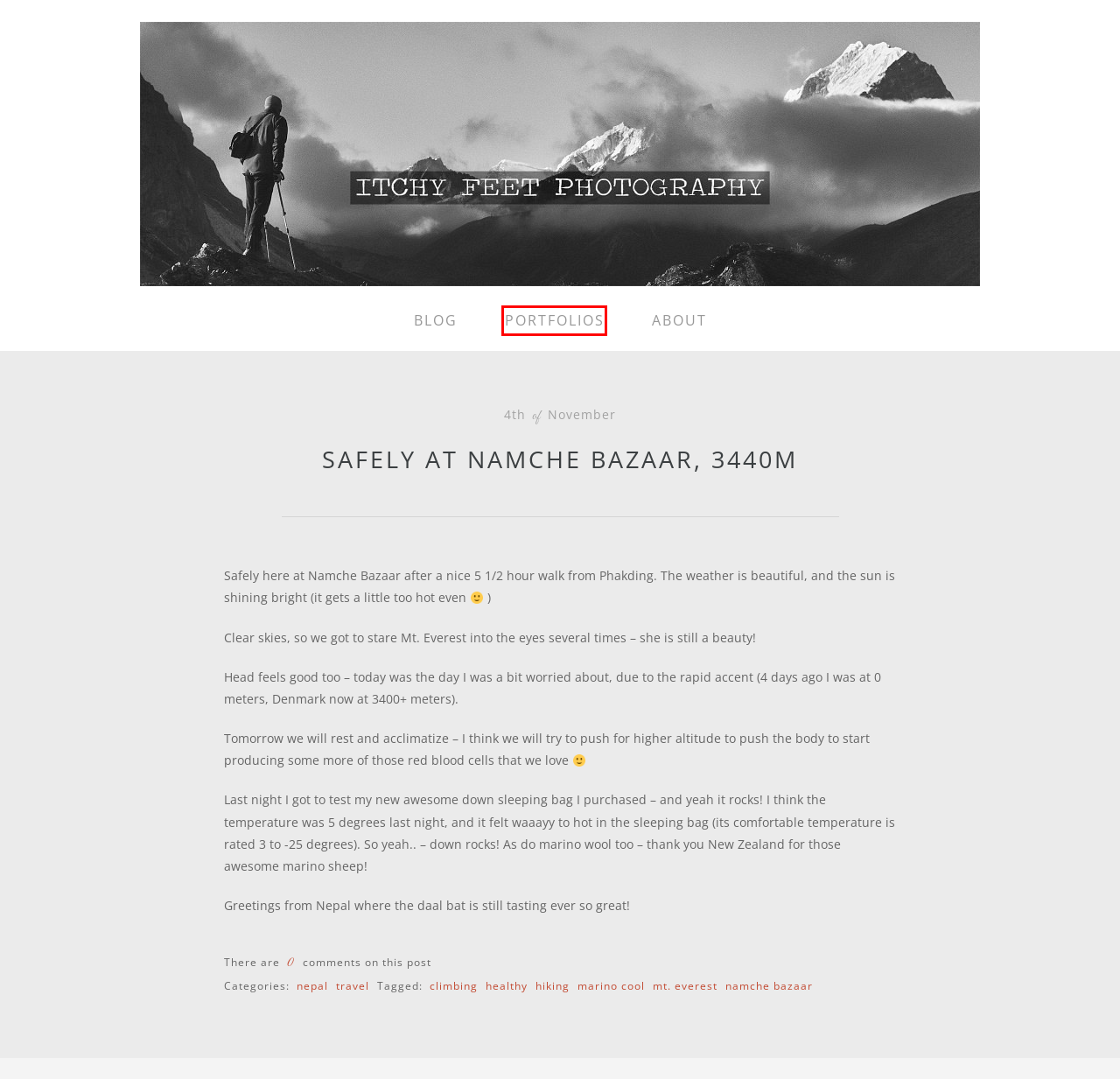Examine the screenshot of the webpage, which includes a red bounding box around an element. Choose the best matching webpage description for the page that will be displayed after clicking the element inside the red bounding box. Here are the candidates:
A. healthy Archives - Itchy Feet Travel Photography
B. Itchy Feet Travel Photography - Travel blog by Michael Birkmose
C. Portfolios - Itchy Feet Travel Photography
D. climbing Archives - Itchy Feet Travel Photography
E. Marino cool Archives - Itchy Feet Travel Photography
F. mt. everest Archives - Itchy Feet Travel Photography
G. Travel Archives - Itchy Feet Travel Photography
H. Safely at Namche Bazaar, 3440m - Itchy Feet Travel Photography

C